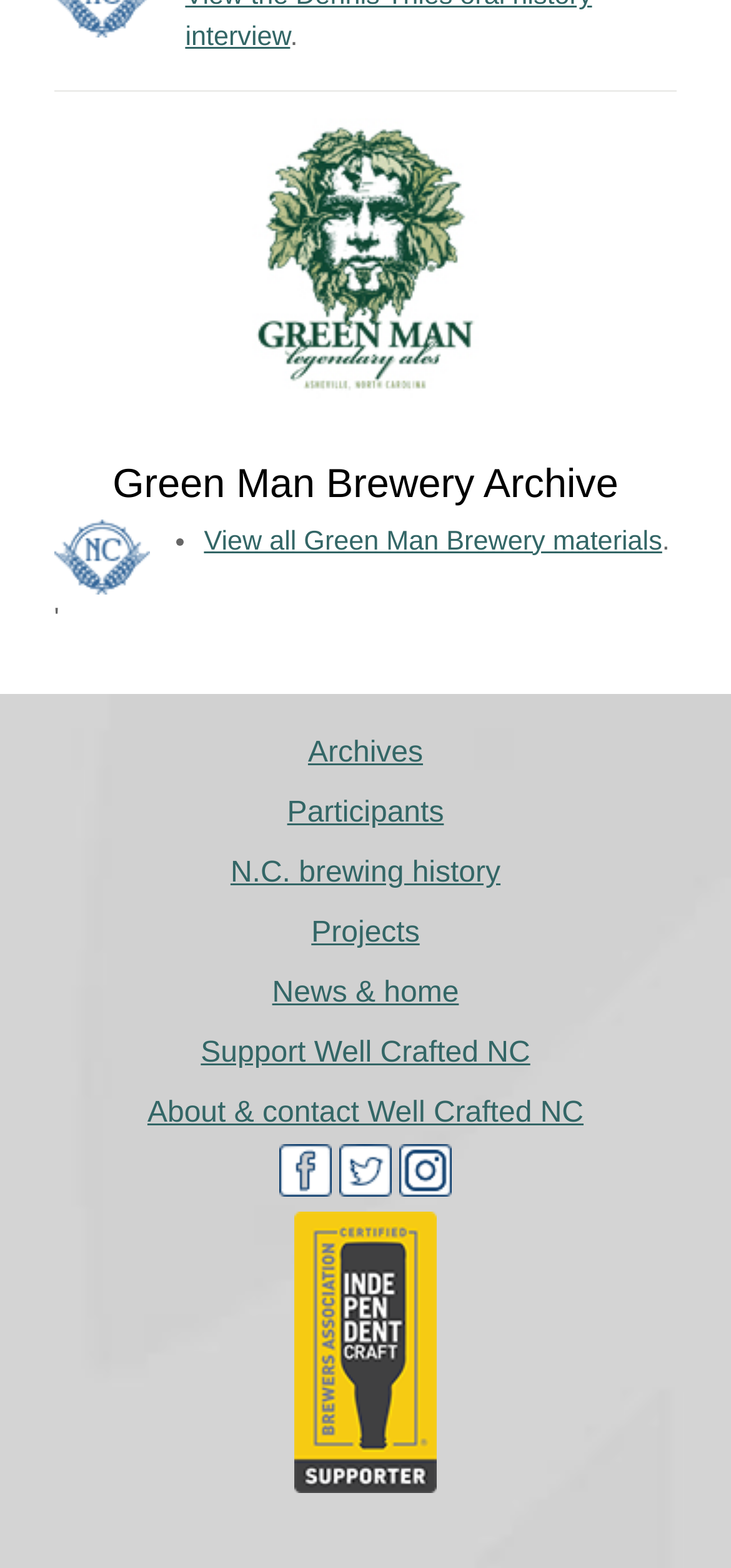Please find the bounding box coordinates of the element that you should click to achieve the following instruction: "Check About & contact Well Crafted NC". The coordinates should be presented as four float numbers between 0 and 1: [left, top, right, bottom].

[0.202, 0.7, 0.798, 0.72]